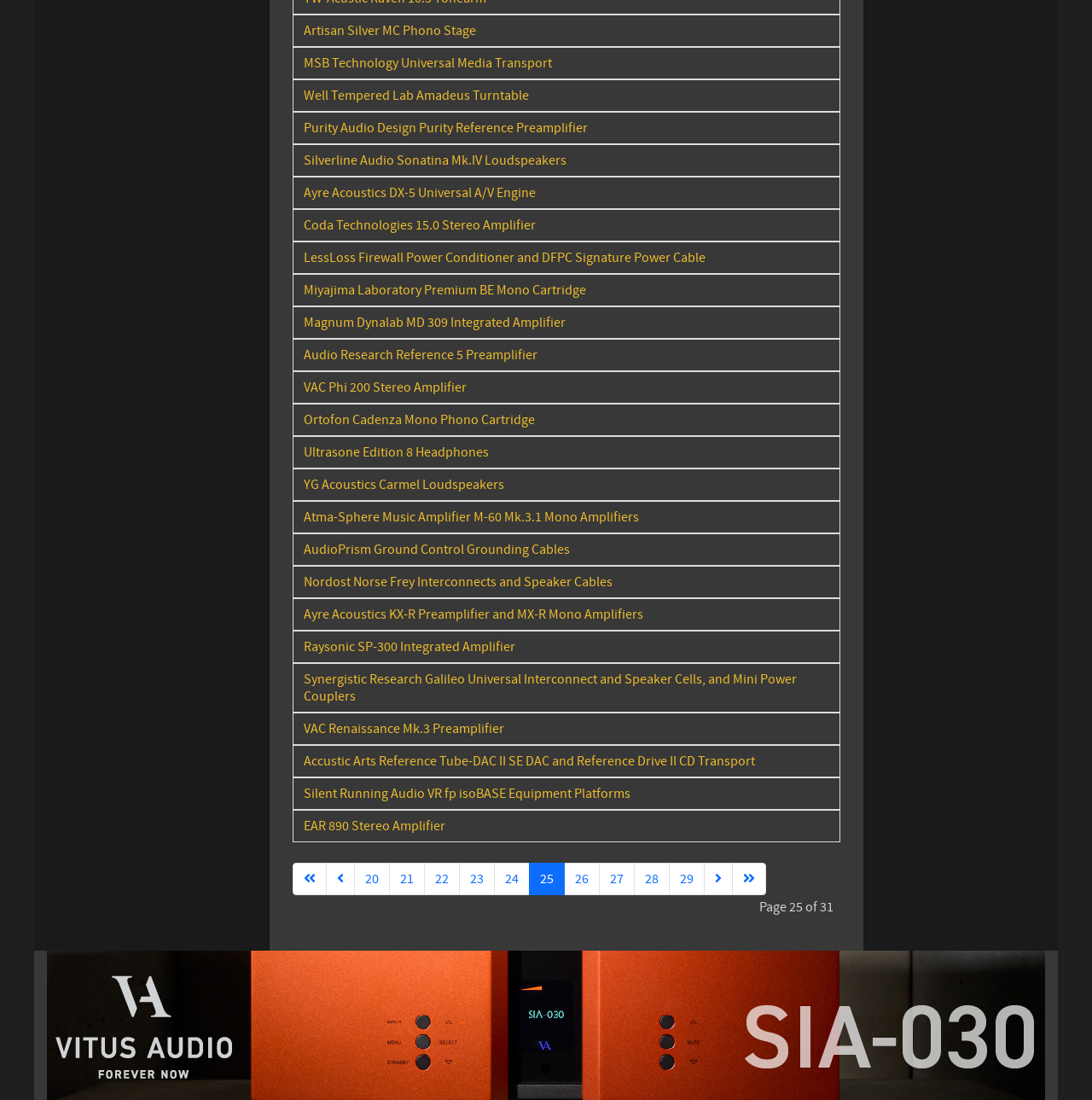What is the current page number?
Answer the question with detailed information derived from the image.

I determined the current page number by looking at the static text element 'Page 25 of 31' located at the bottom of the page.